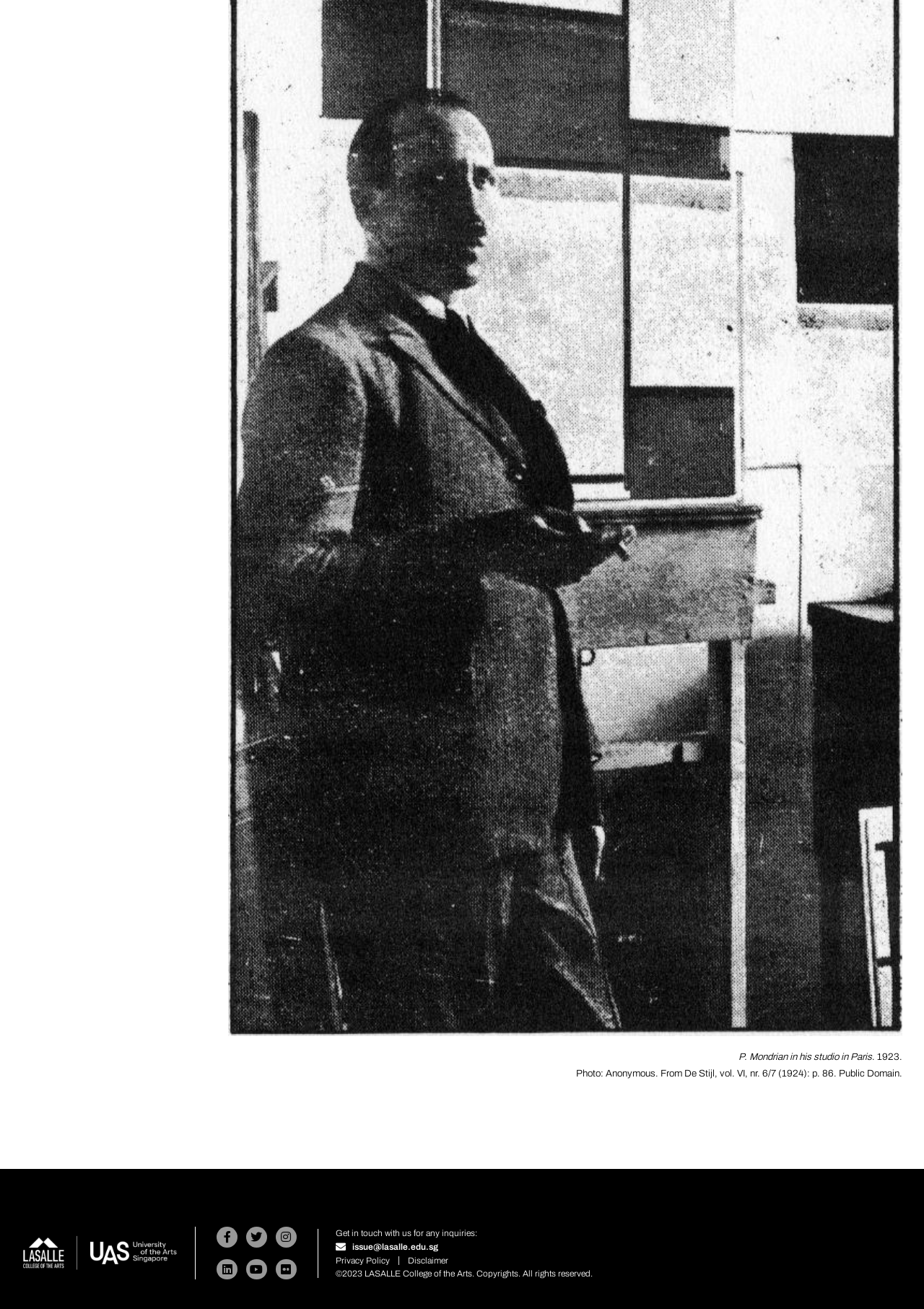What is the year of the photo?
From the image, respond using a single word or phrase.

1923